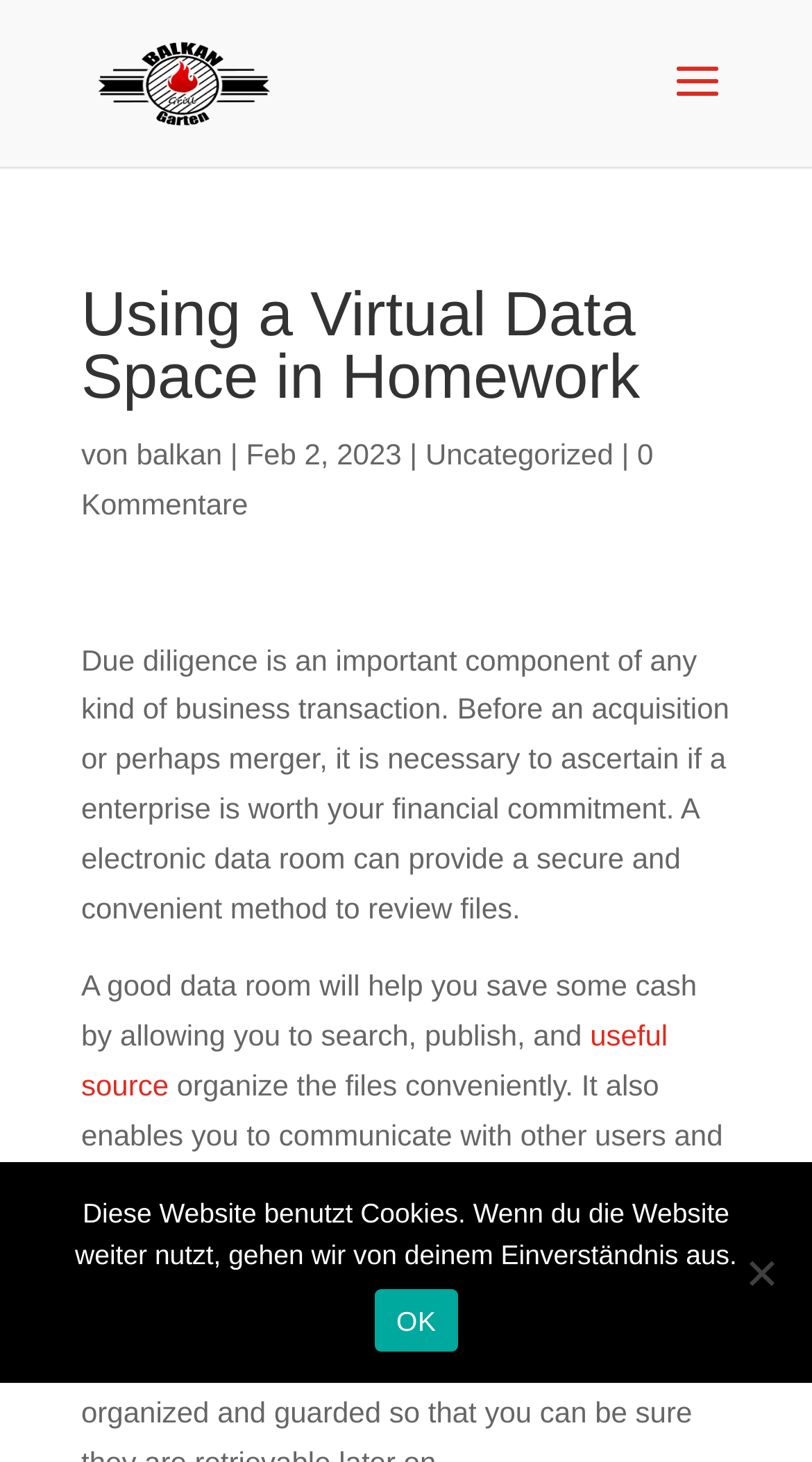Using the provided element description: "alt="Balkan Grill Garten"", determine the bounding box coordinates of the corresponding UI element in the screenshot.

[0.11, 0.044, 0.342, 0.067]